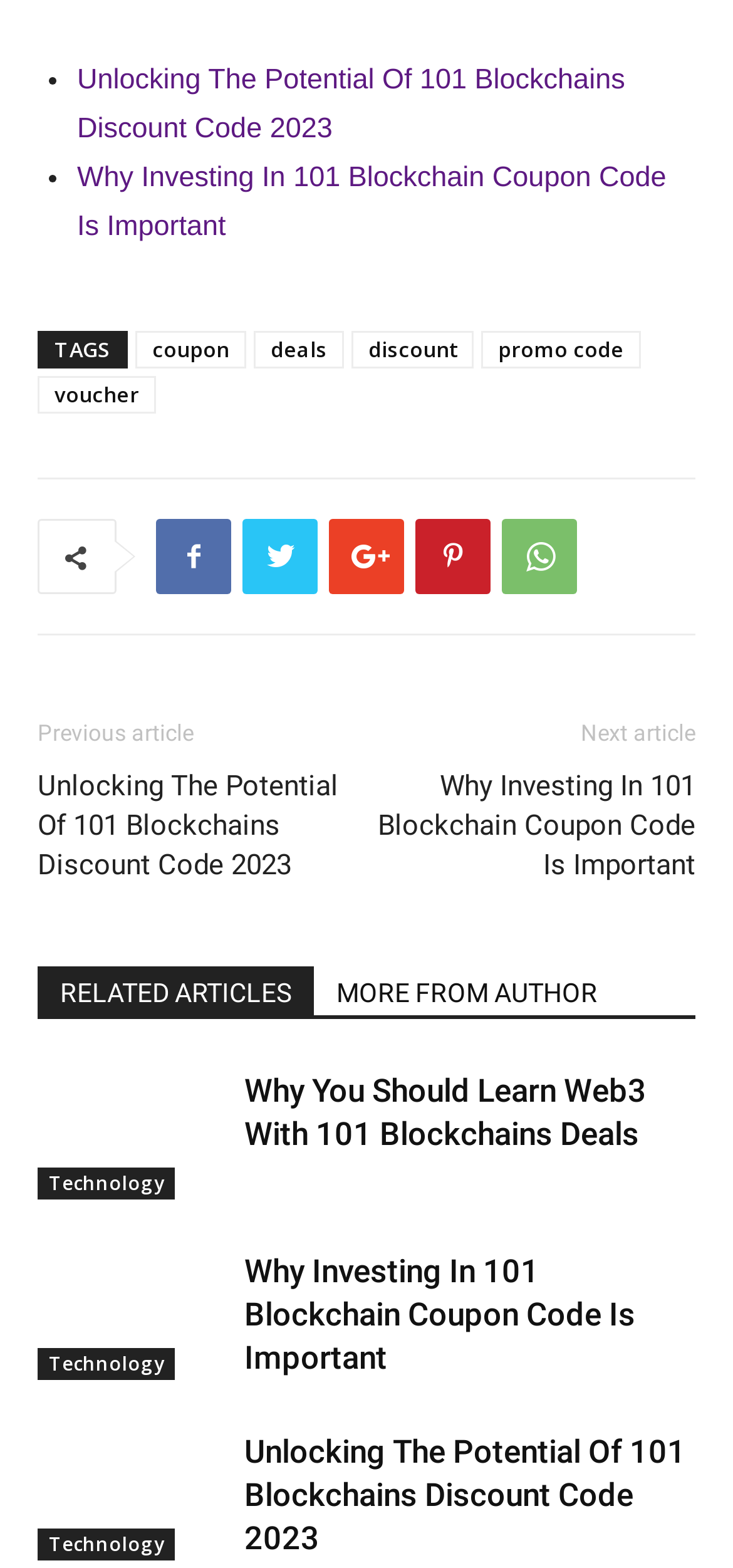Answer in one word or a short phrase: 
What is the purpose of the links in the footer section?

TAGS